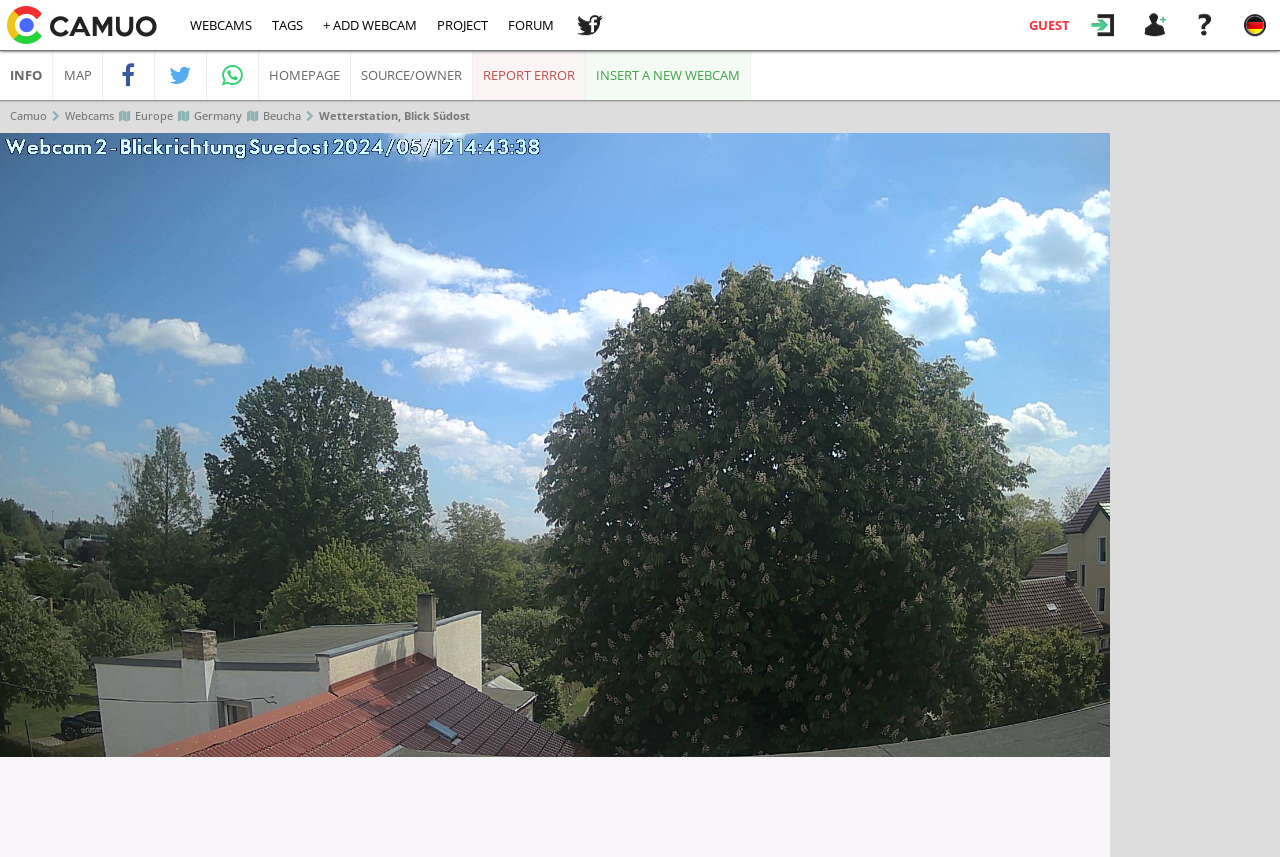Return the bounding box coordinates of the UI element that corresponds to this description: "Insert a new webcam". The coordinates must be given as four float numbers in the range of 0 and 1, [left, top, right, bottom].

[0.457, 0.058, 0.586, 0.117]